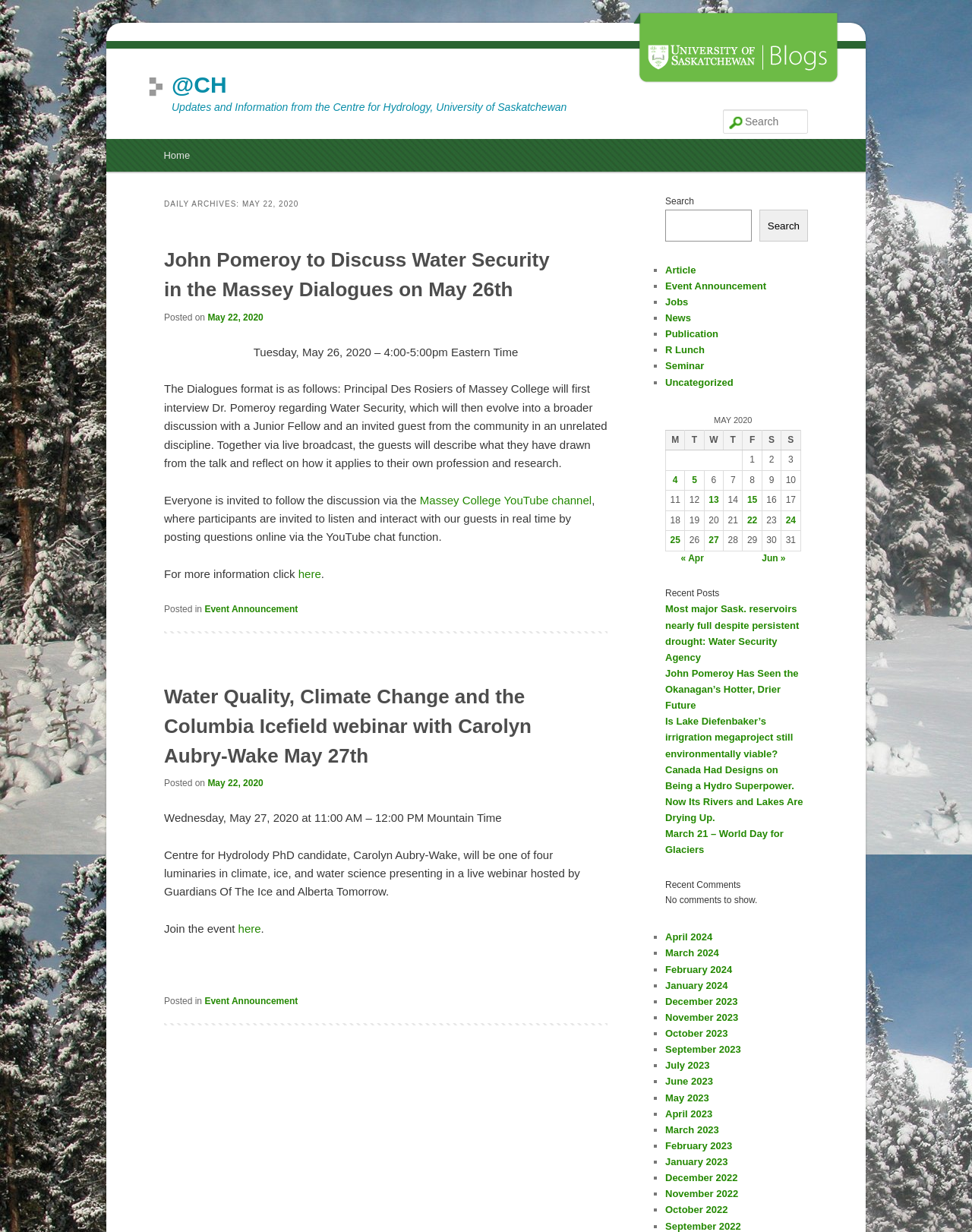How many days are listed in the calendar table?
Please provide a comprehensive answer to the question based on the webpage screenshot.

I looked at the calendar table on the webpage and found that only one day, May 2020, is listed. Therefore, there is only 1 day listed in the calendar table.